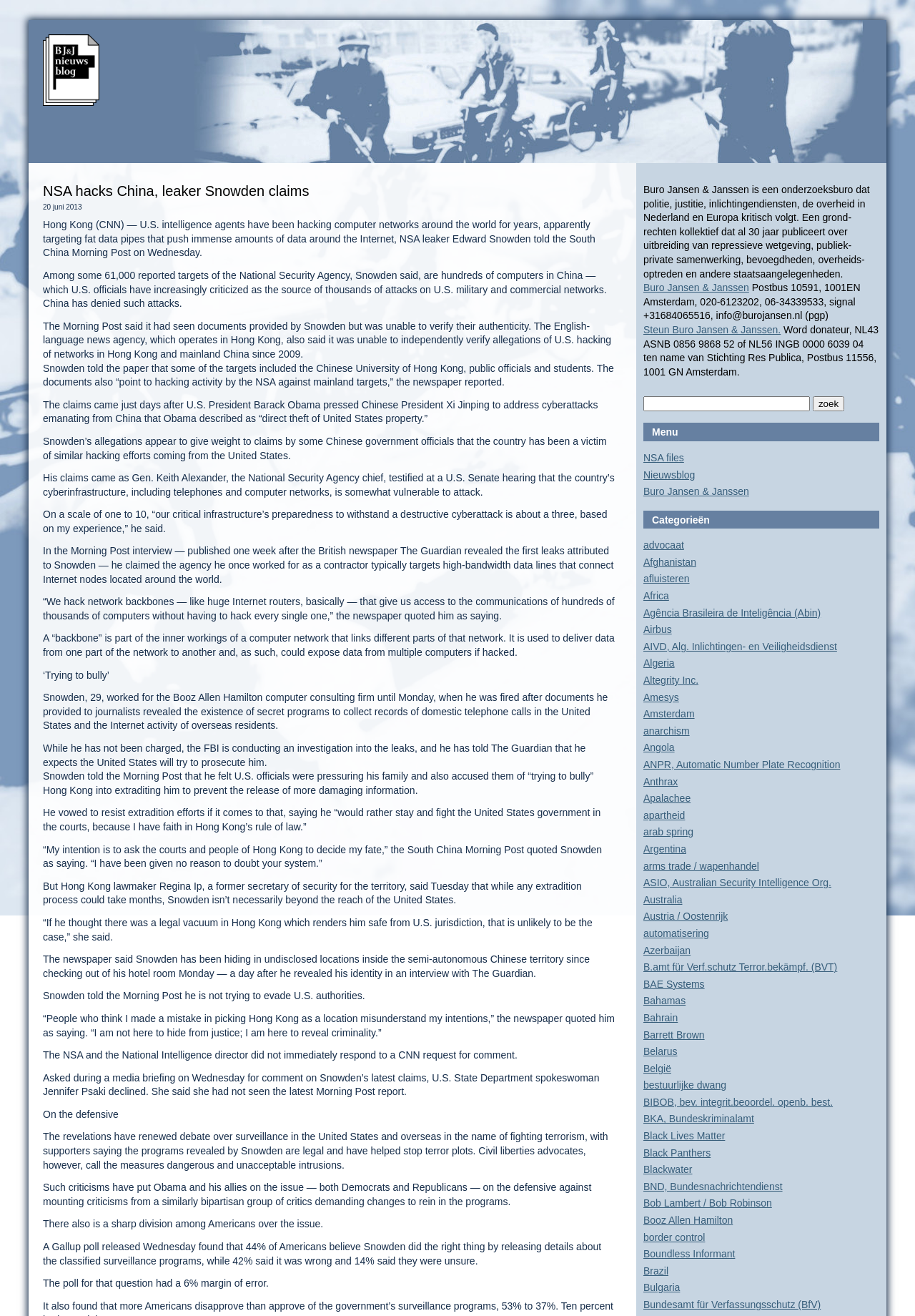Select the bounding box coordinates of the element I need to click to carry out the following instruction: "Click the 'zoek' button".

[0.888, 0.301, 0.923, 0.313]